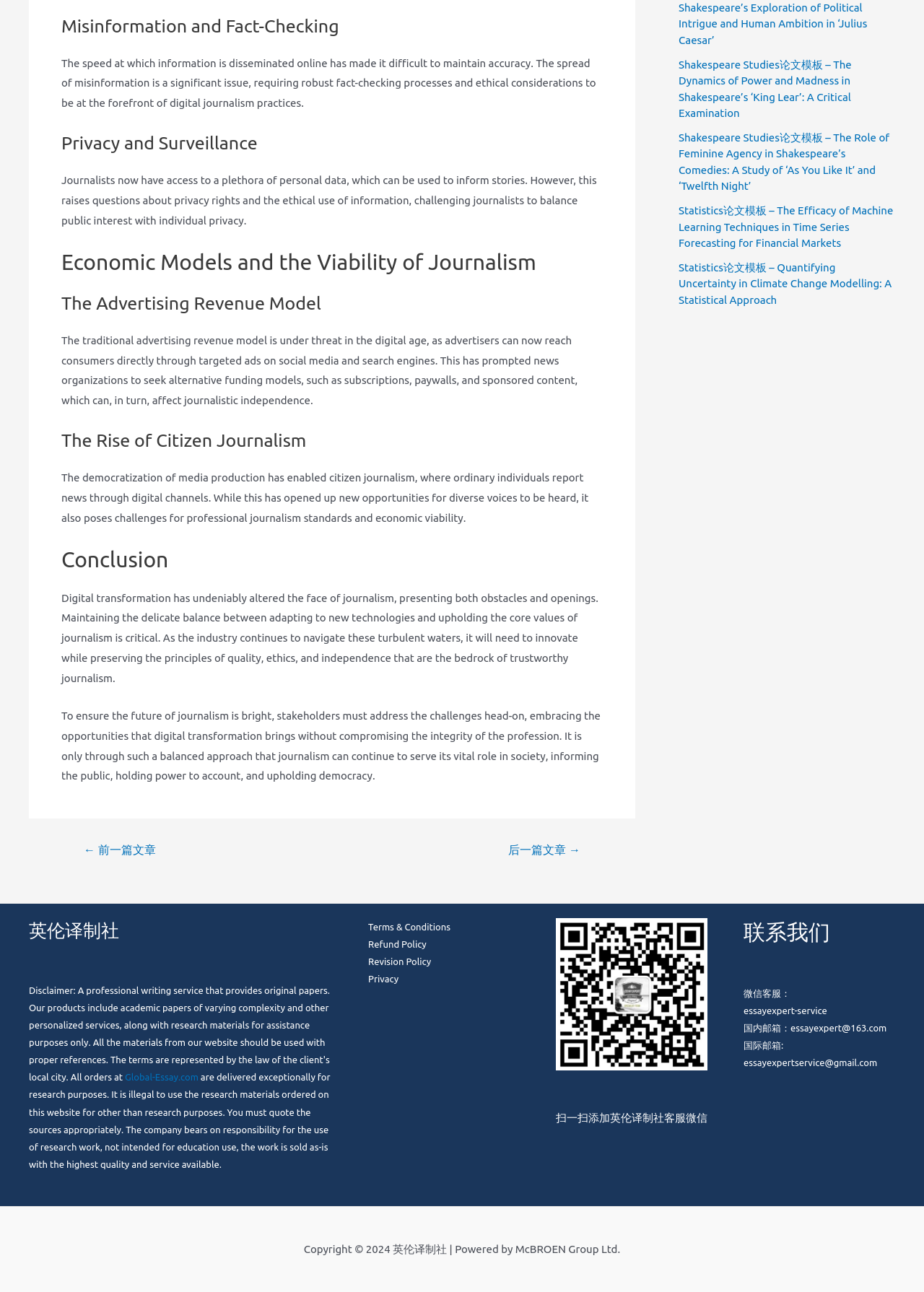For the given element description 后一篇文章 →, determine the bounding box coordinates of the UI element. The coordinates should follow the format (top-left x, top-left y, bottom-right x, bottom-right y) and be within the range of 0 to 1.

[0.532, 0.653, 0.647, 0.662]